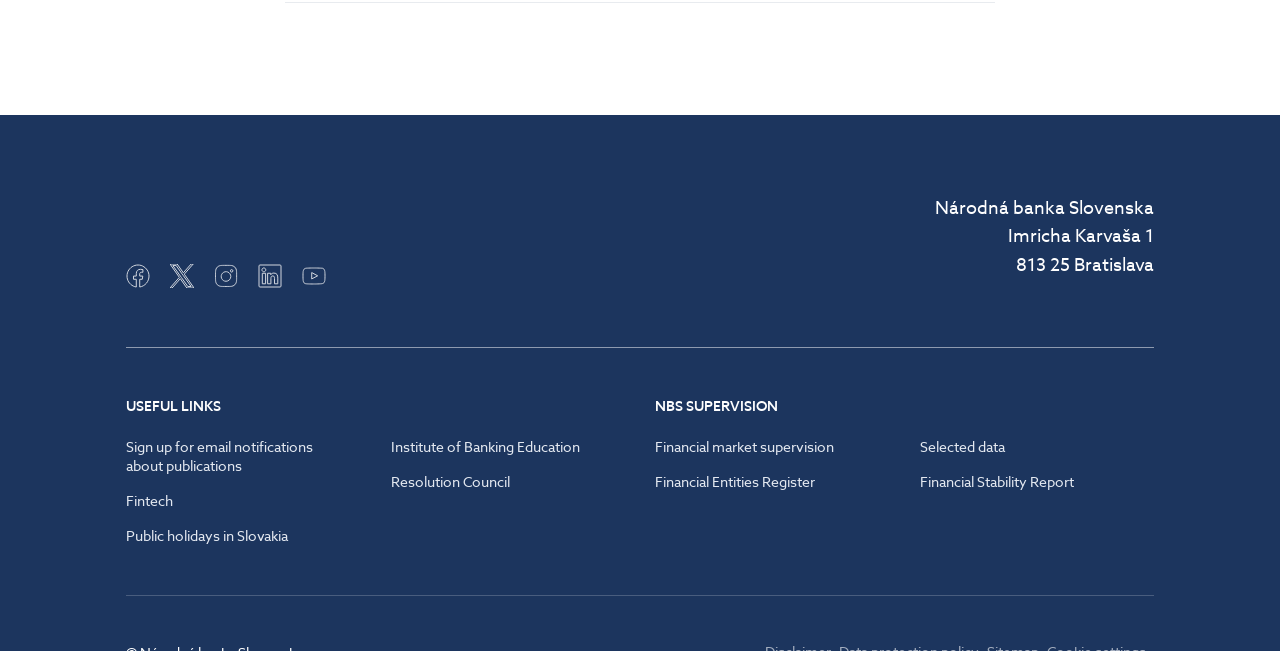From the webpage screenshot, predict the bounding box of the UI element that matches this description: "Institute of Banking Education".

[0.305, 0.662, 0.488, 0.716]